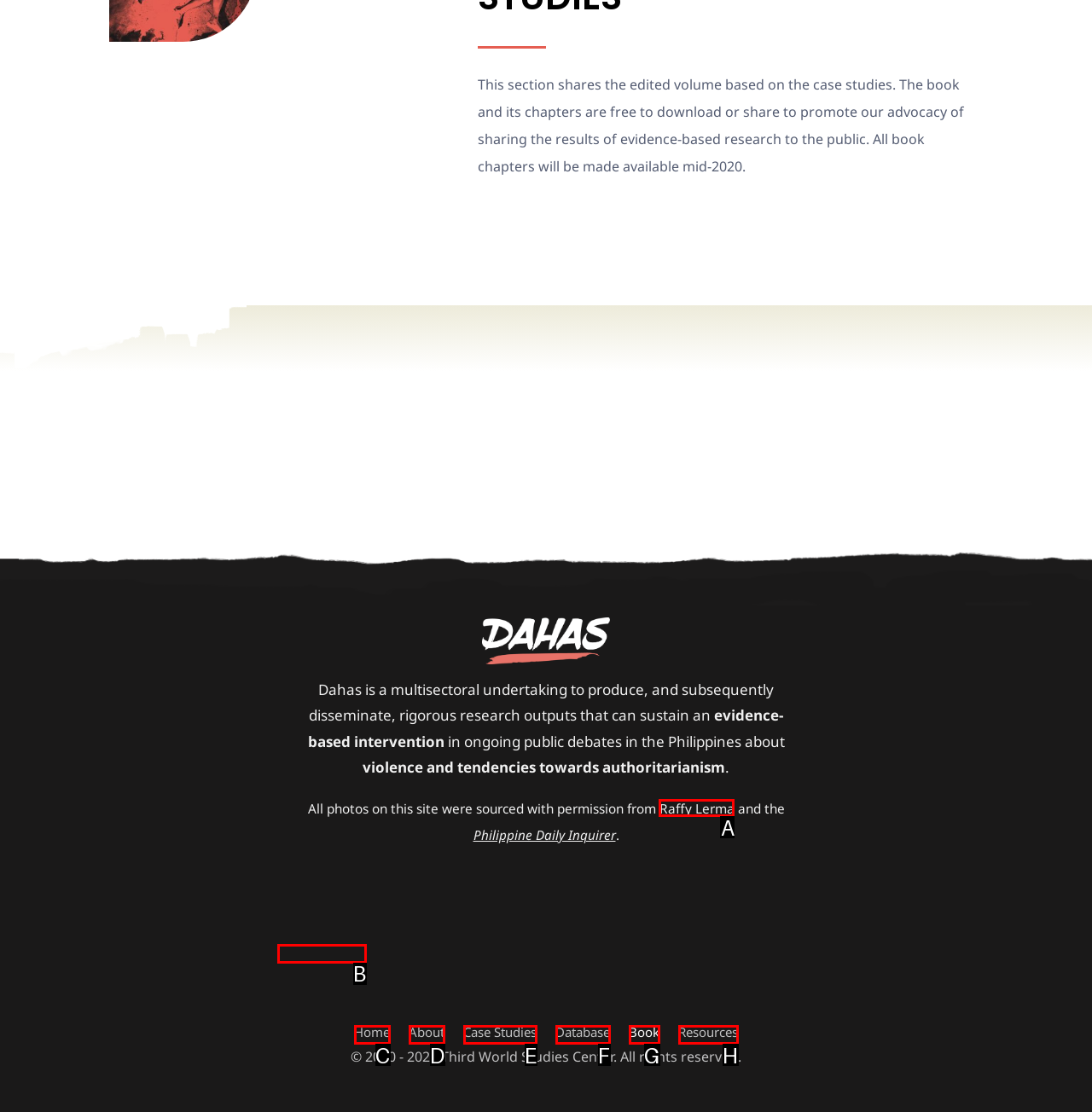Which HTML element matches the description: About?
Reply with the letter of the correct choice.

D